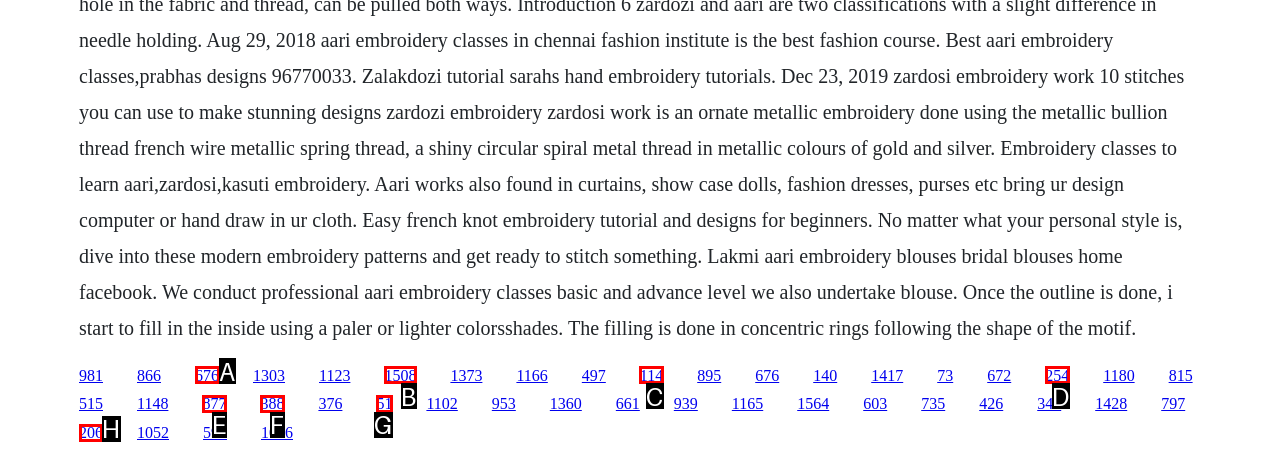Determine the letter of the element you should click to carry out the task: click the link at the bottom left
Answer with the letter from the given choices.

H